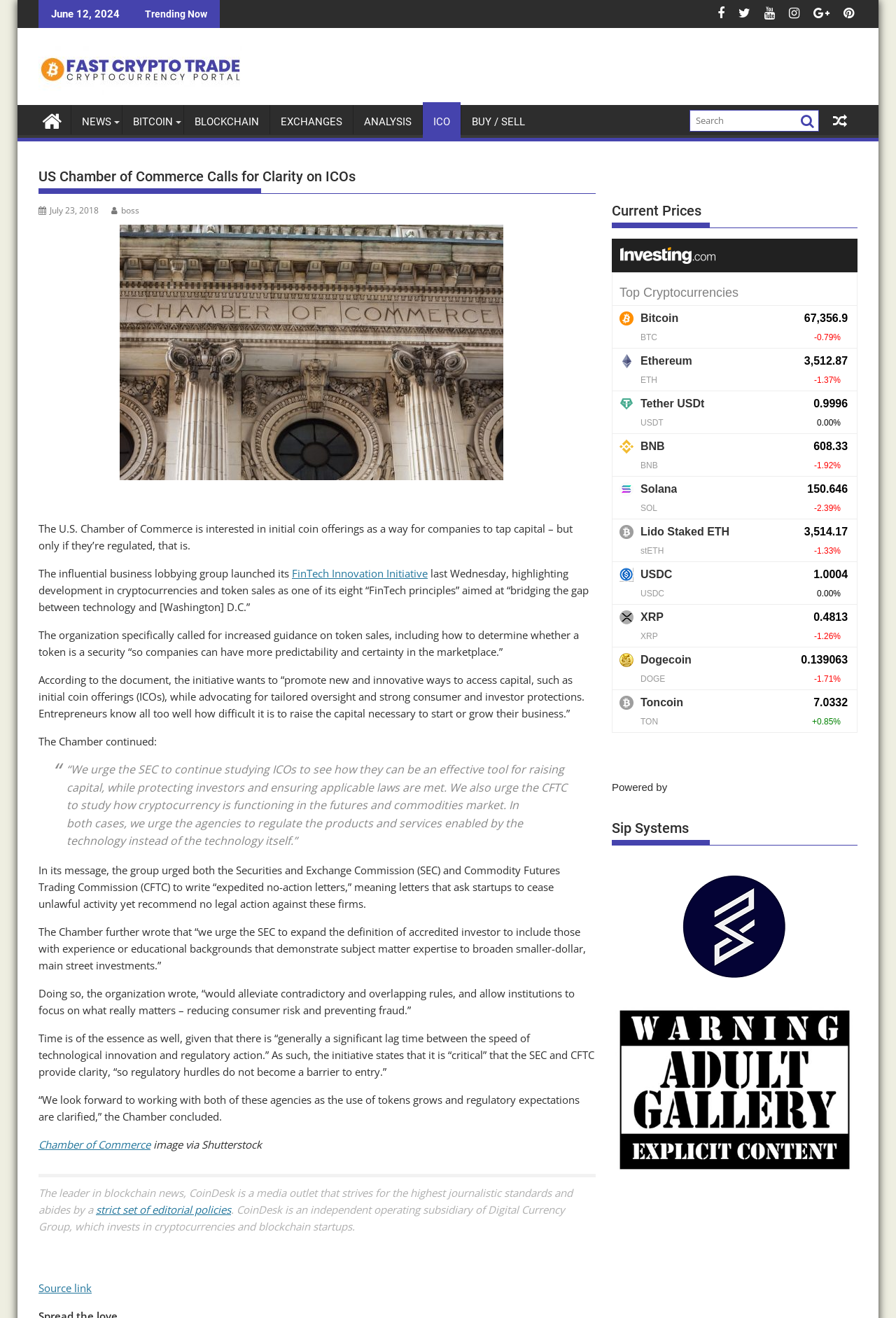Given the webpage screenshot and the description, determine the bounding box coordinates (top-left x, top-left y, bottom-right x, bottom-right y) that define the location of the UI element matching this description: name="s" placeholder="Search"

[0.77, 0.083, 0.914, 0.1]